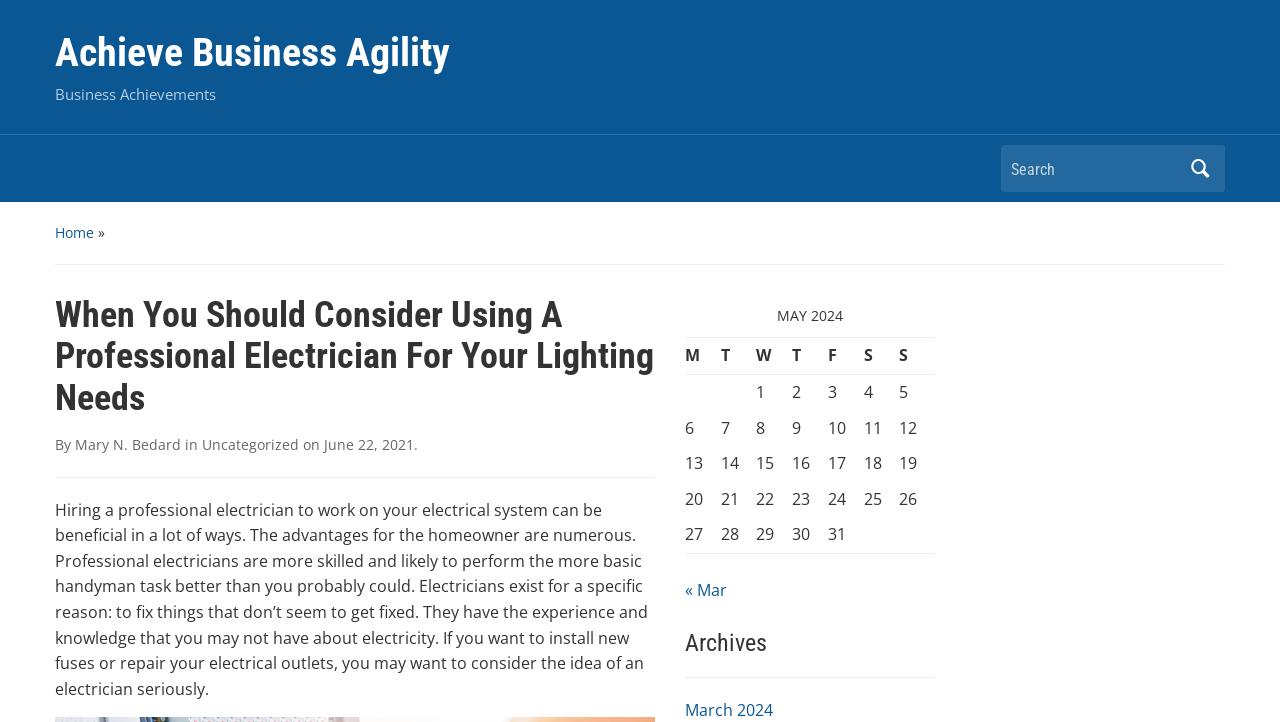What is the author of the article?
Answer with a single word or phrase by referring to the visual content.

Mary N. Bedard